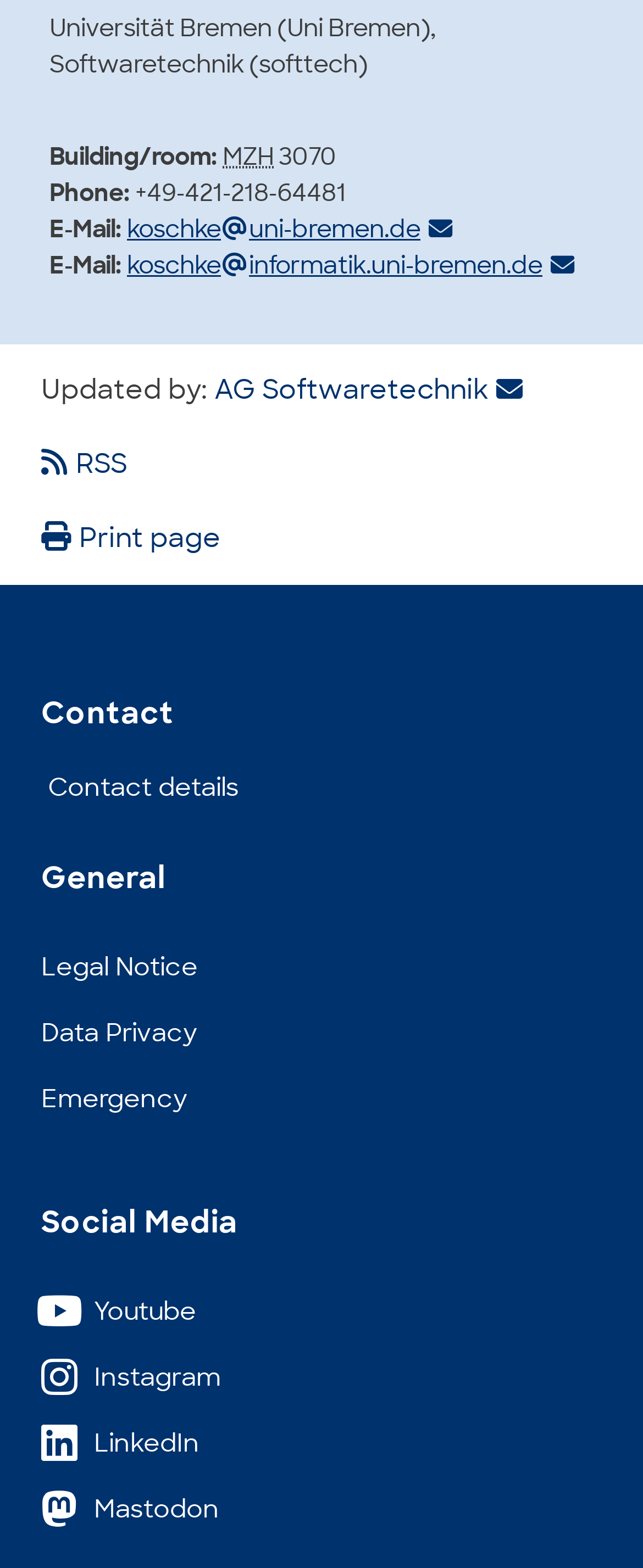Predict the bounding box coordinates of the area that should be clicked to accomplish the following instruction: "Visit Youtube channel". The bounding box coordinates should consist of four float numbers between 0 and 1, i.e., [left, top, right, bottom].

[0.064, 0.598, 0.305, 0.642]